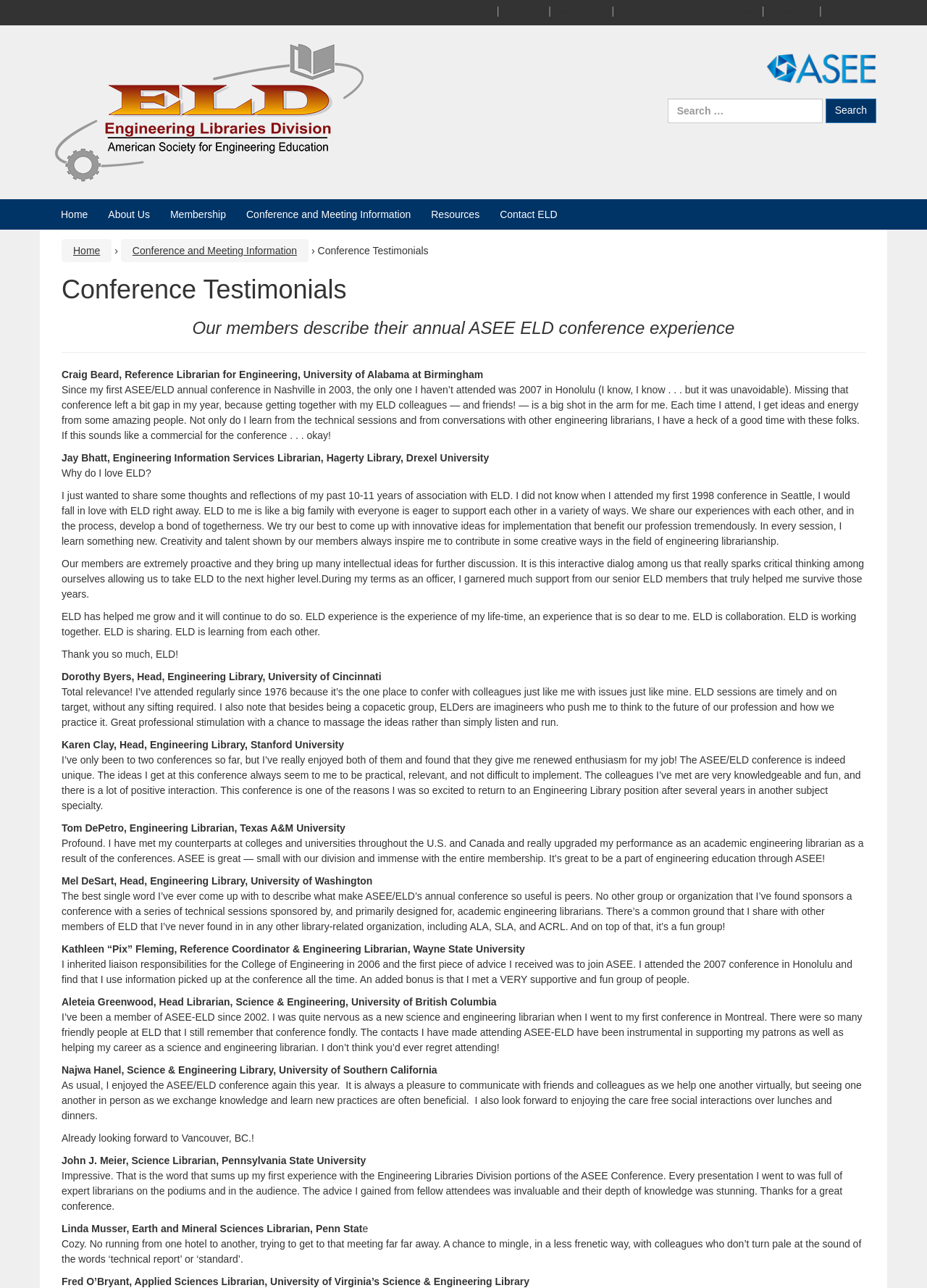Highlight the bounding box coordinates of the region I should click on to meet the following instruction: "Skip to main menu".

[0.0, 0.0, 0.092, 0.012]